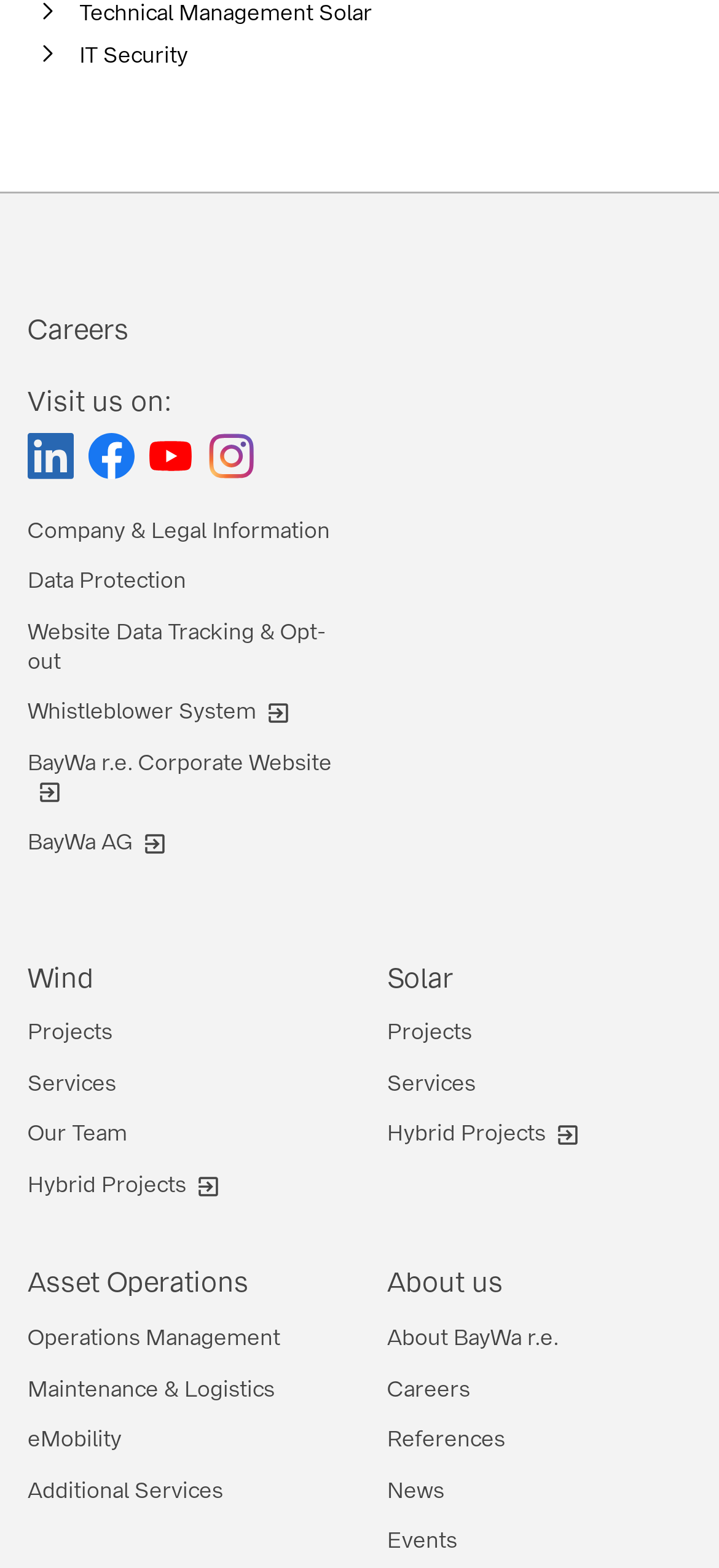Provide the bounding box coordinates for the UI element that is described by this text: "Toggle menu". The coordinates should be in the form of four float numbers between 0 and 1: [left, top, right, bottom].

None